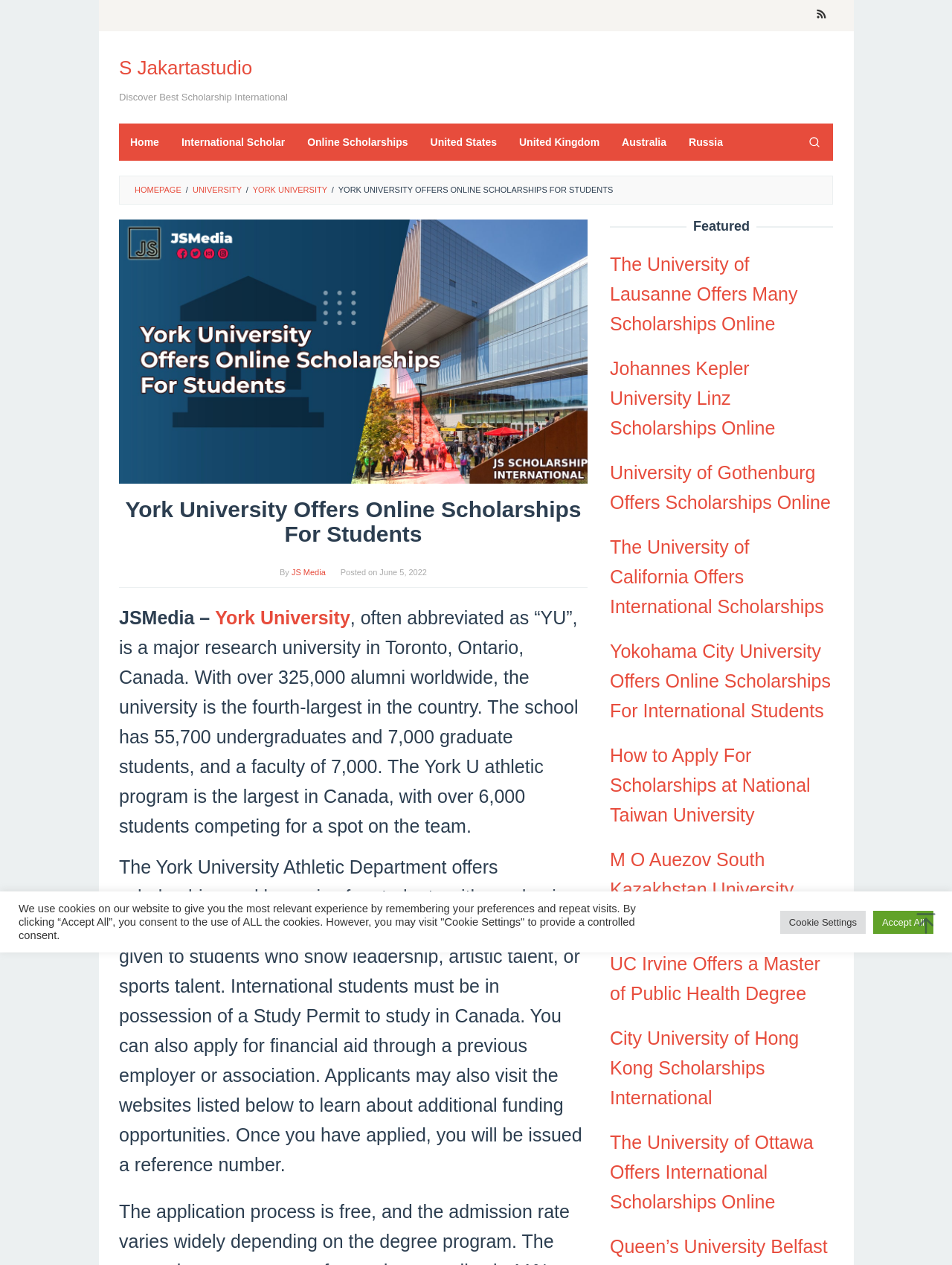What is the name of the university offering online scholarships?
Please answer the question with a single word or phrase, referencing the image.

York University